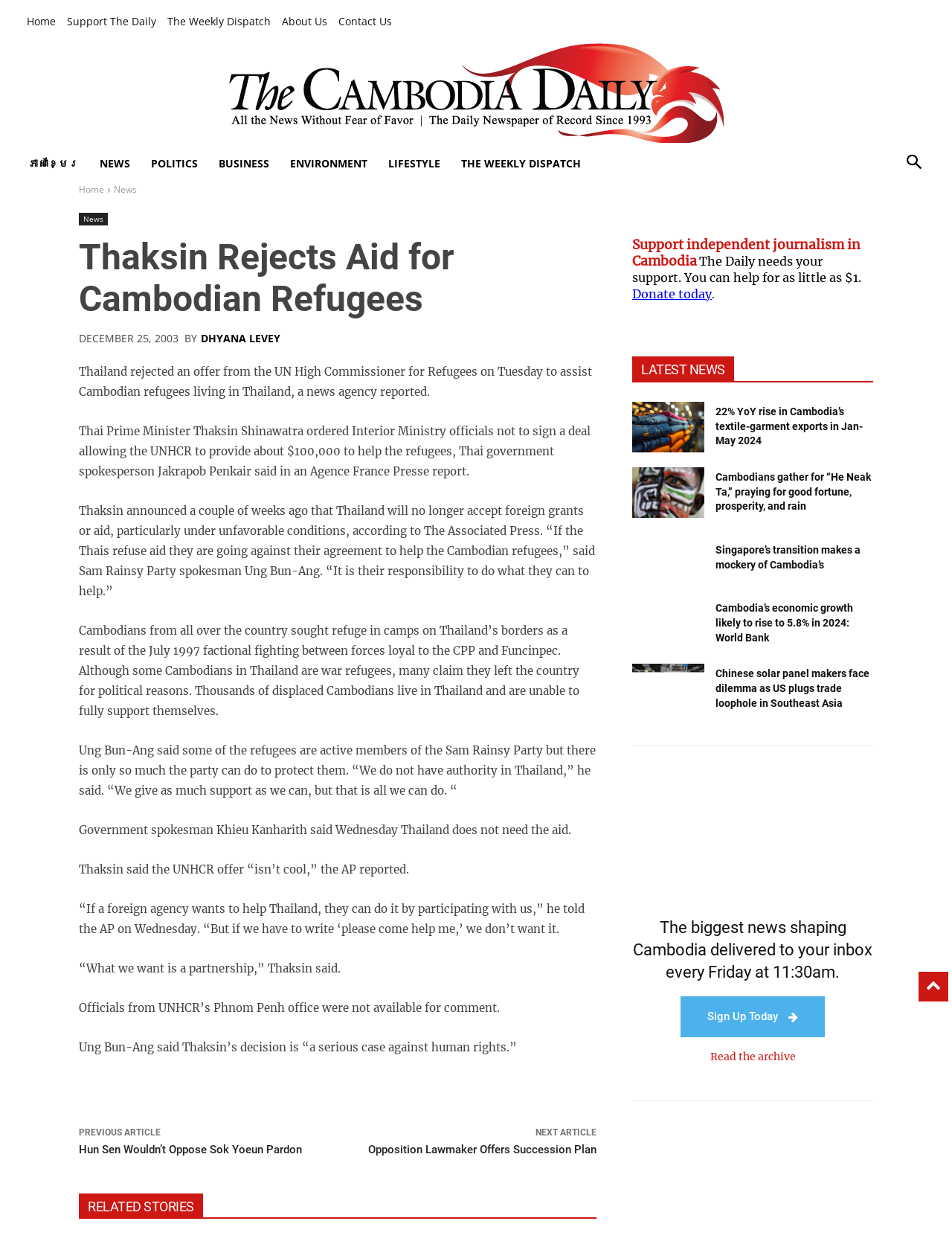Extract the main title from the webpage.

Thaksin Rejects Aid for Cambodian Refugees